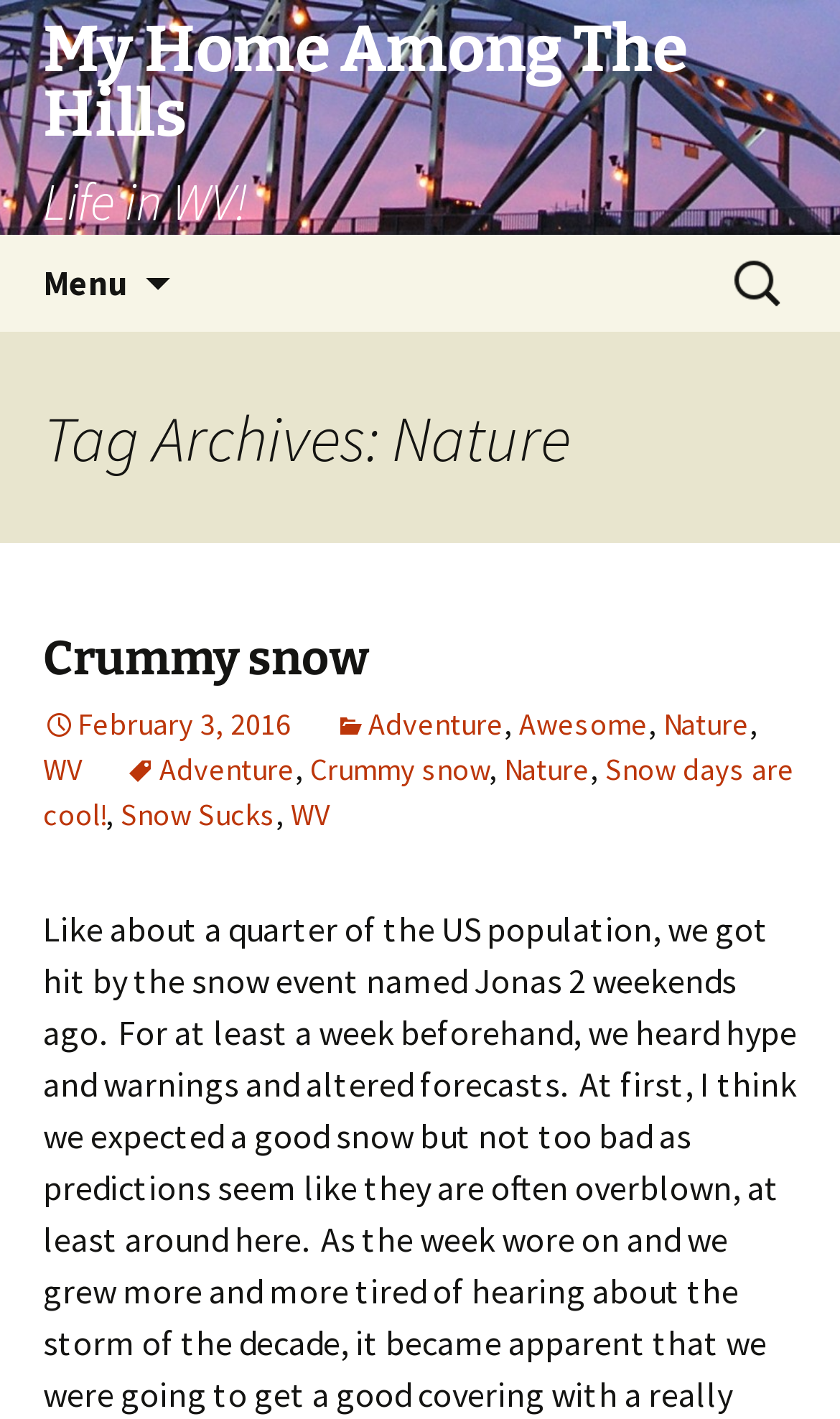Provide a one-word or brief phrase answer to the question:
What is the date of the first search result?

February 3, 2016